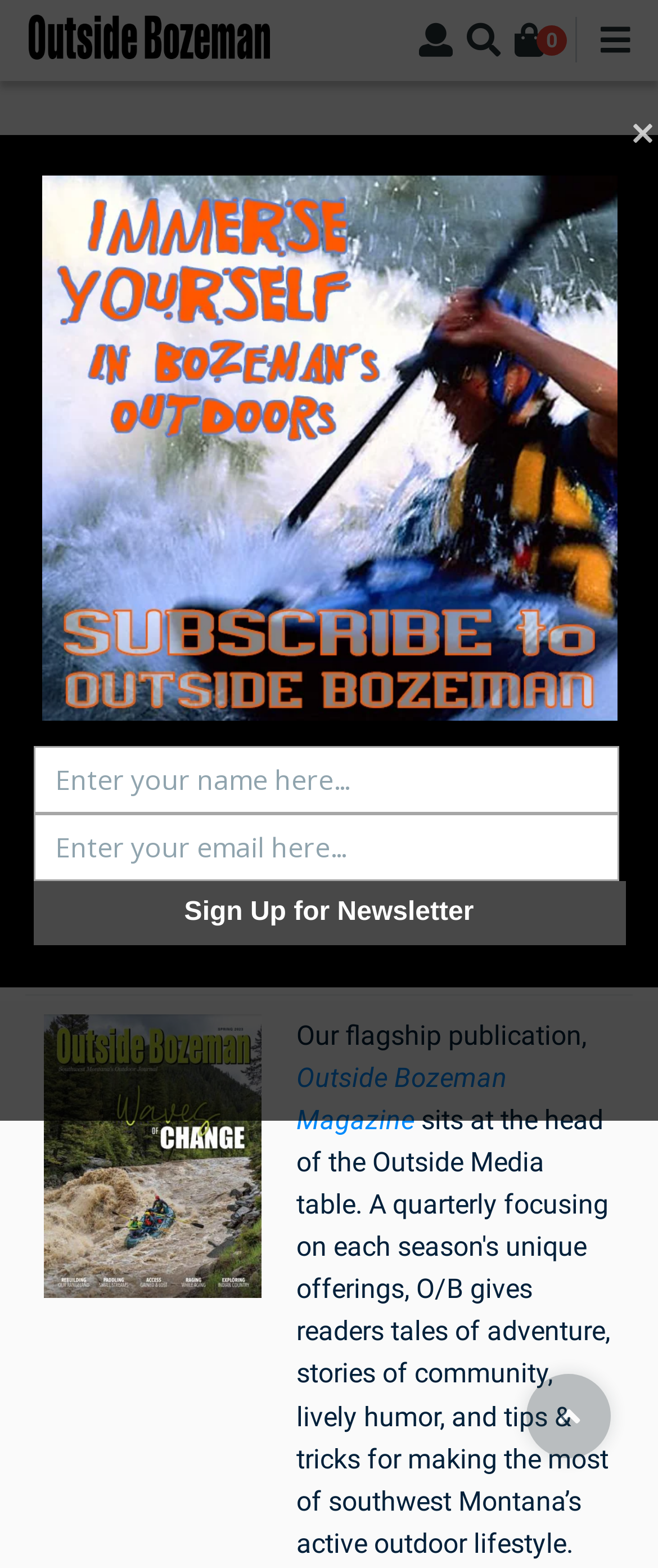Please give a succinct answer using a single word or phrase:
What is the icon above the 'Home' link?

Home